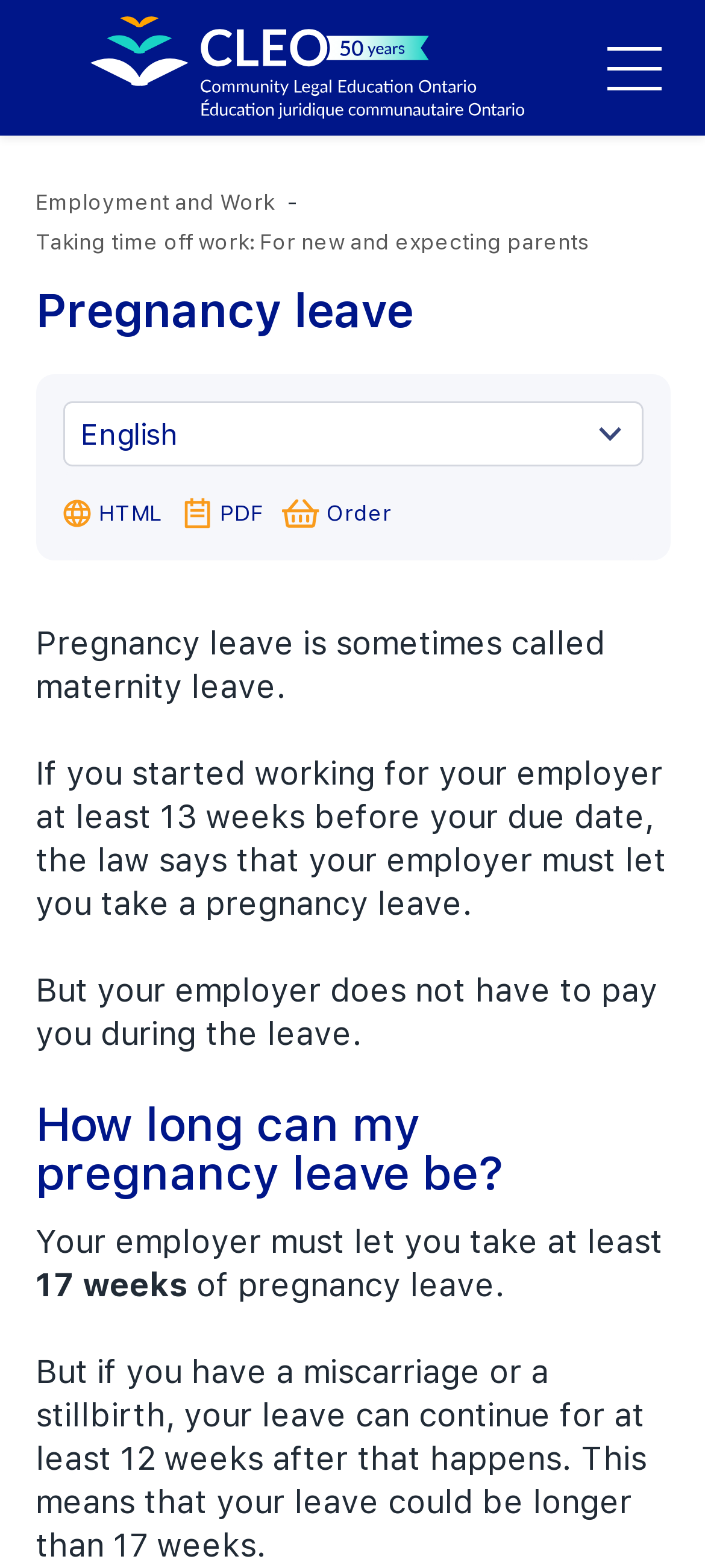Summarize the webpage comprehensively, mentioning all visible components.

This webpage is about pregnancy leave, also known as maternity leave, and provides information on the rights of employees in Ontario, Canada. At the top left of the page, there is a logo of Community Legal Education Ontario, accompanied by a link to the organization's website. On the top right, there is a toggle button to navigate the menu.

Below the logo, there is a breadcrumb navigation menu that shows the path "Employment and Work" > "Taking time off work: For new and expecting parents". The main heading "Pregnancy leave" is centered on the page.

On the left side of the page, there are several links to download the content in different formats, including HTML, PDF, and Order. Below these links, there are three paragraphs of text that explain the basics of pregnancy leave, including the eligibility criteria and the duration of the leave.

Further down the page, there is a heading "How long can my pregnancy leave be?" followed by a few paragraphs of text that provide more details on the duration of the leave, including the minimum 17 weeks required by law and the possibility of a longer leave in case of a miscarriage or stillbirth.